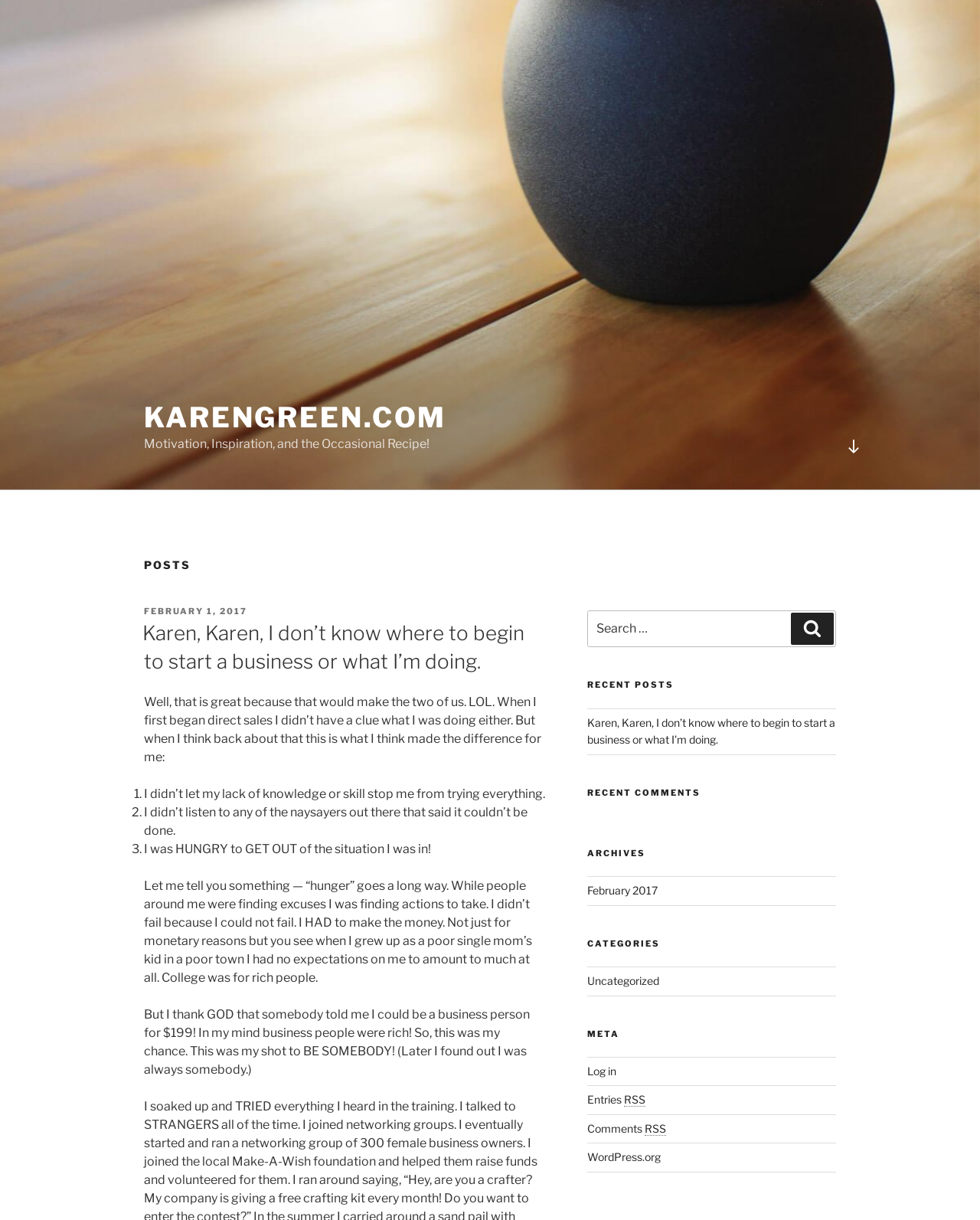Identify the bounding box of the UI component described as: "Update browser".

None